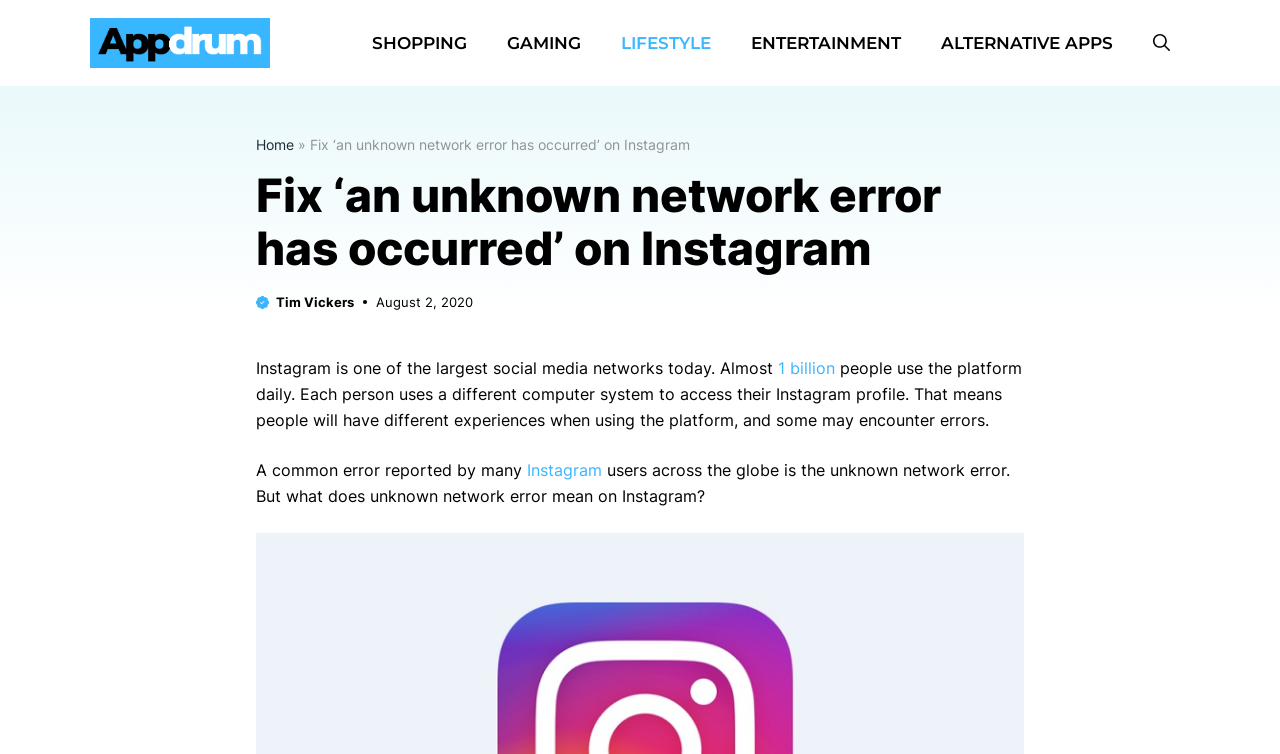Given the element description ENTERTAINMENT, identify the bounding box coordinates for the UI element on the webpage screenshot. The format should be (top-left x, top-left y, bottom-right x, bottom-right y), with values between 0 and 1.

[0.571, 0.024, 0.72, 0.09]